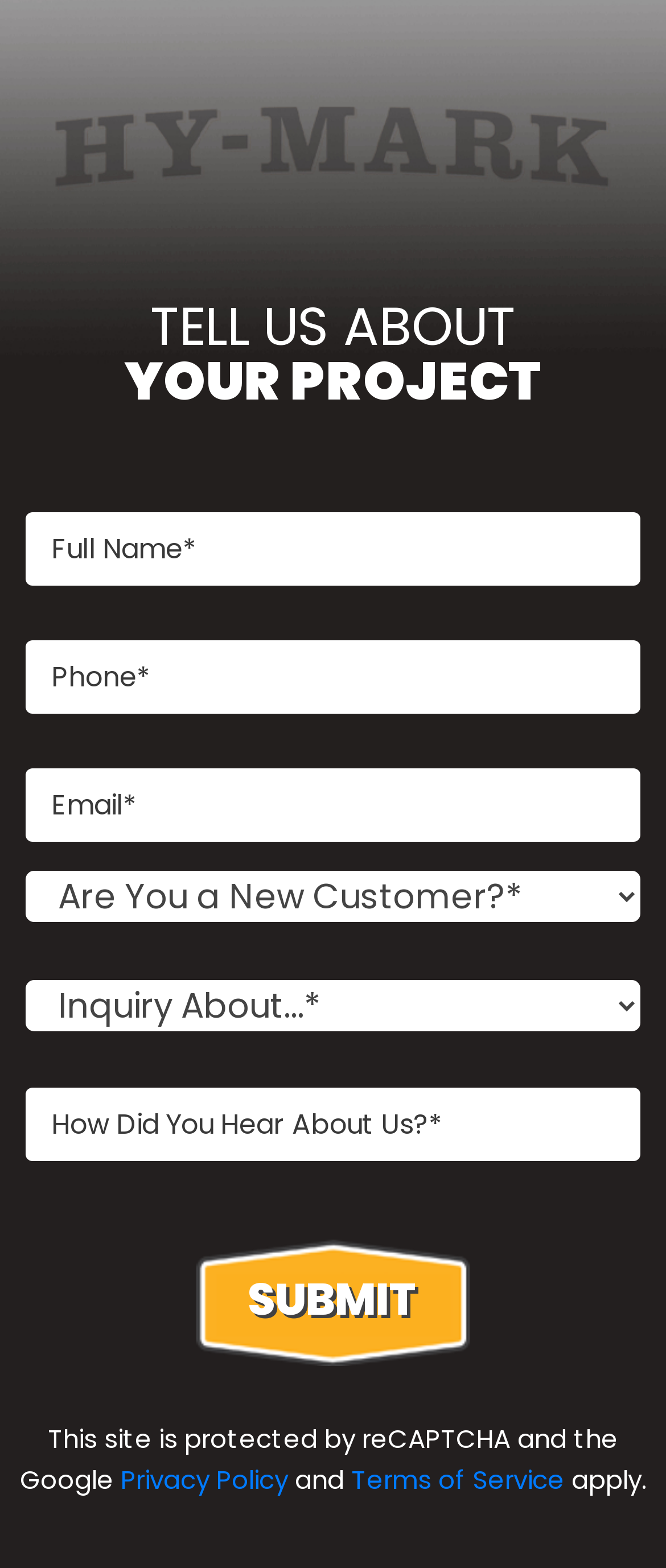Please determine the bounding box coordinates of the section I need to click to accomplish this instruction: "Enter email".

[0.038, 0.49, 0.962, 0.537]